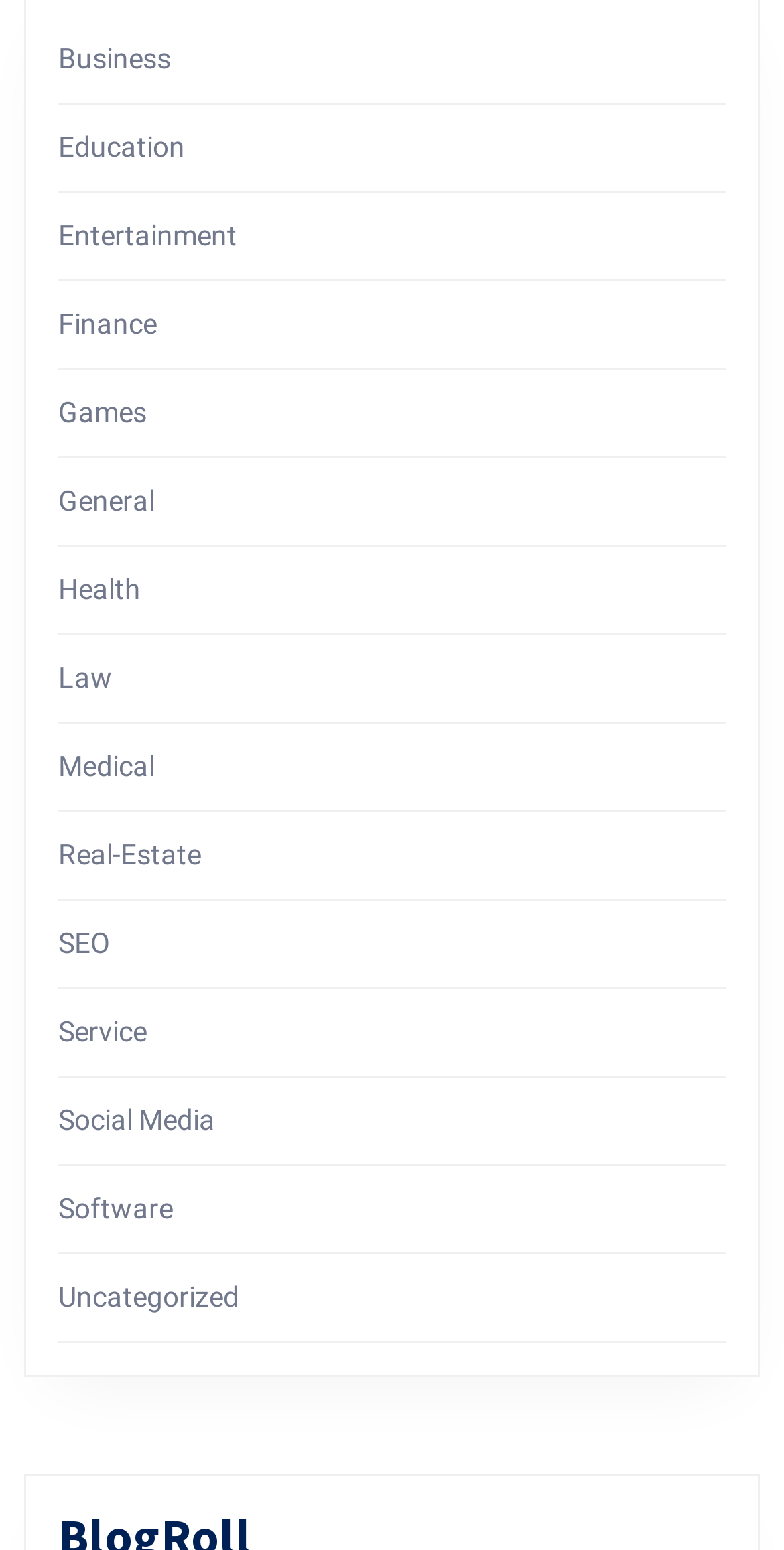Can you determine the bounding box coordinates of the area that needs to be clicked to fulfill the following instruction: "Visit Education"?

[0.074, 0.085, 0.236, 0.105]